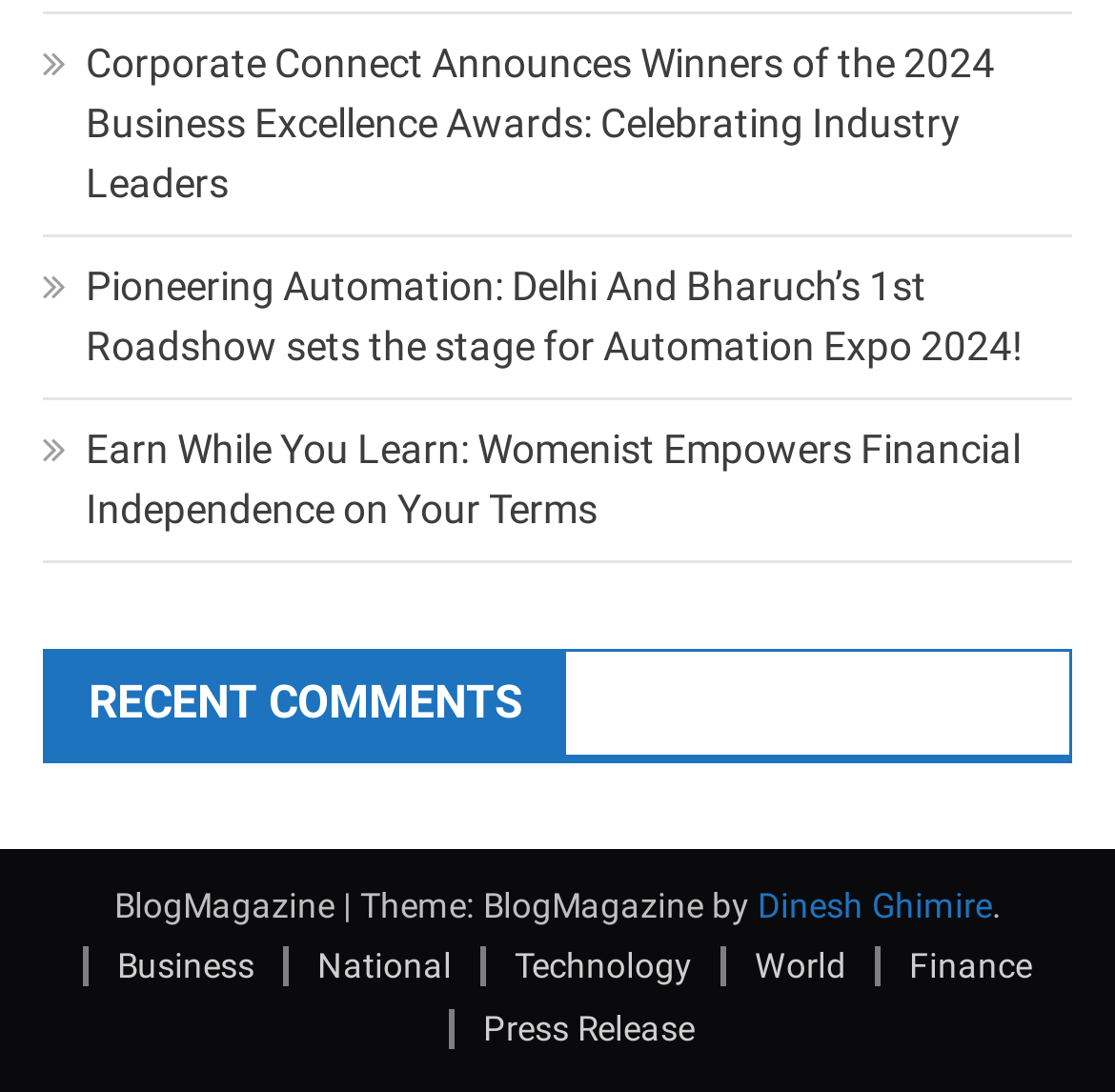Find the bounding box coordinates corresponding to the UI element with the description: "National". The coordinates should be formatted as [left, top, right, bottom], with values as floats between 0 and 1.

[0.254, 0.868, 0.405, 0.904]